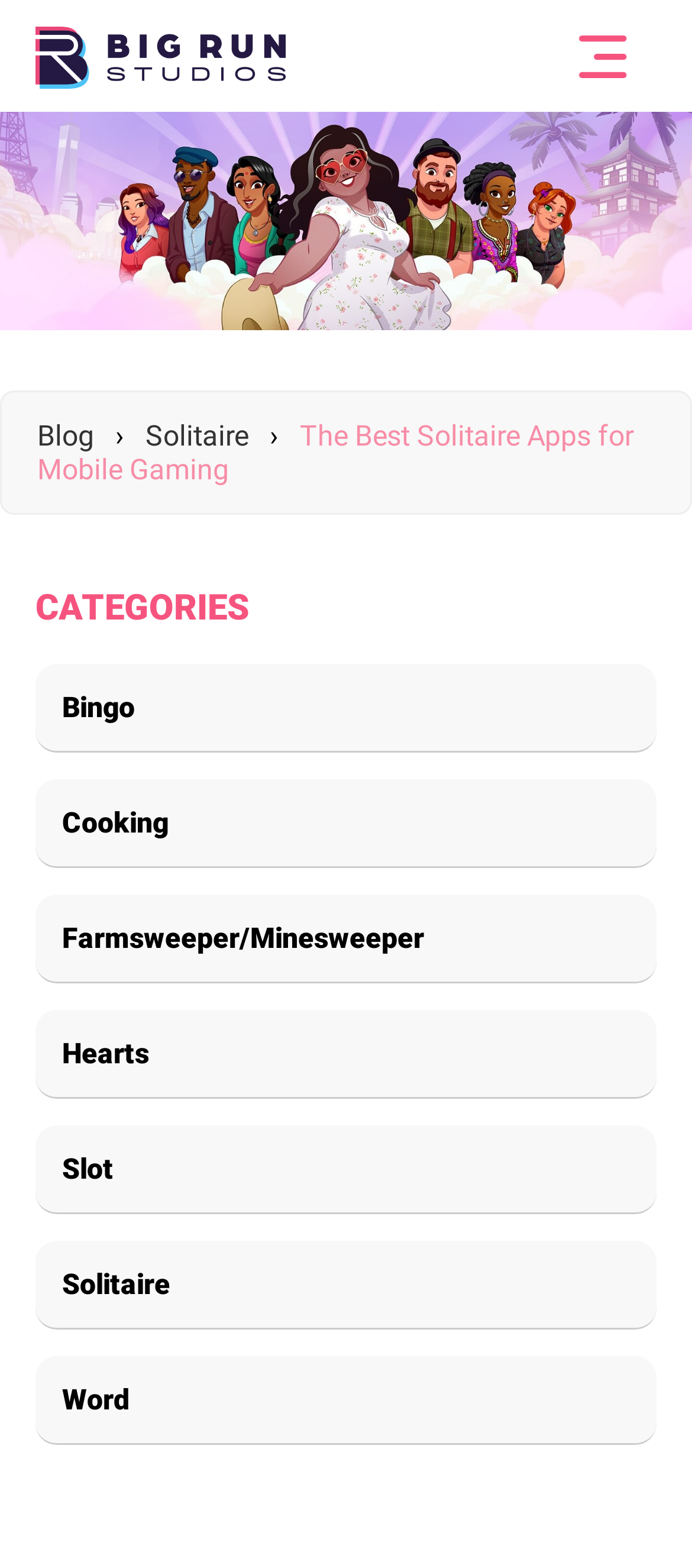Can you specify the bounding box coordinates for the region that should be clicked to fulfill this instruction: "go to Solitaire page".

[0.21, 0.267, 0.359, 0.289]